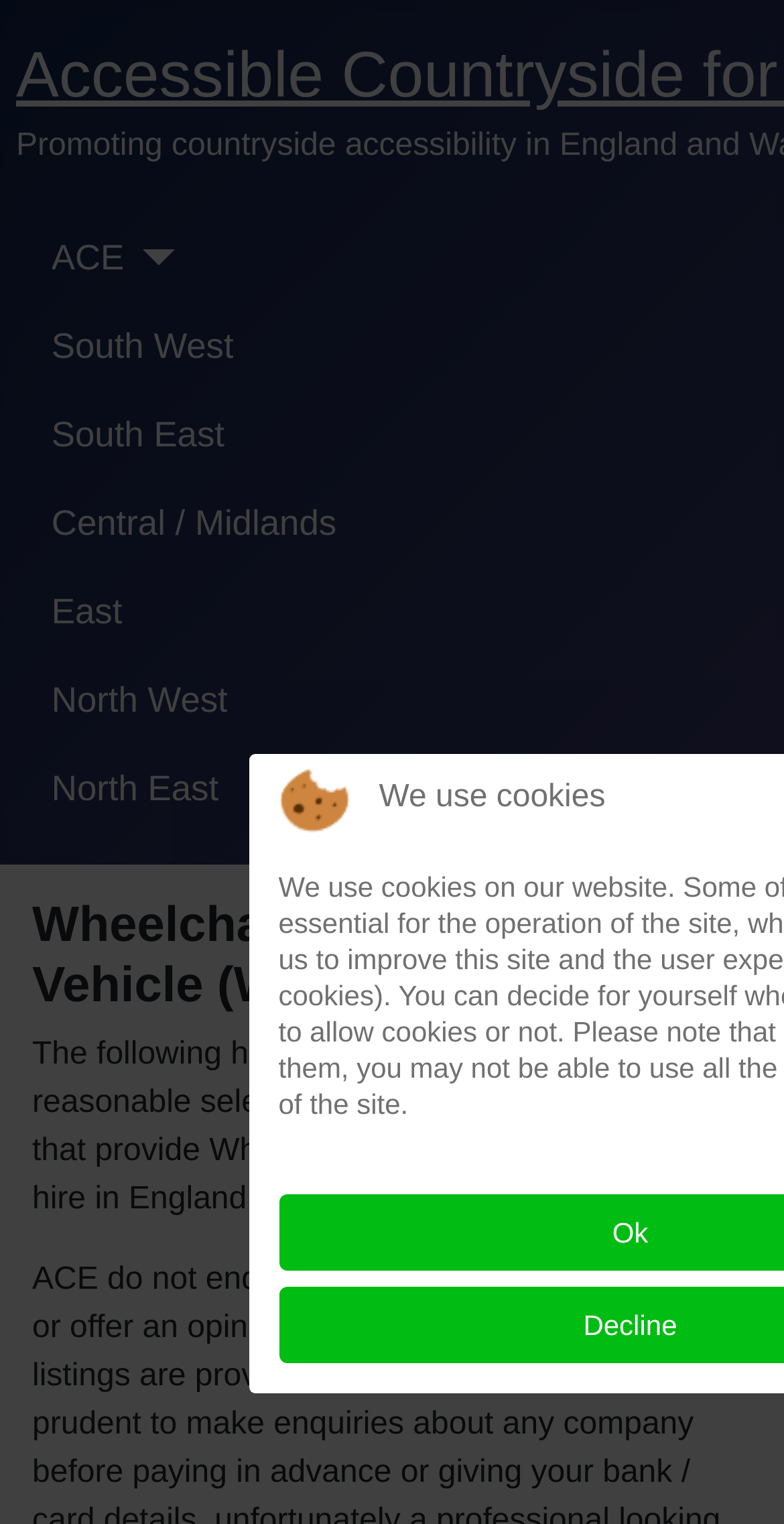Give a one-word or one-phrase response to the question:
What regions are listed for vehicle hire?

Multiple regions in England